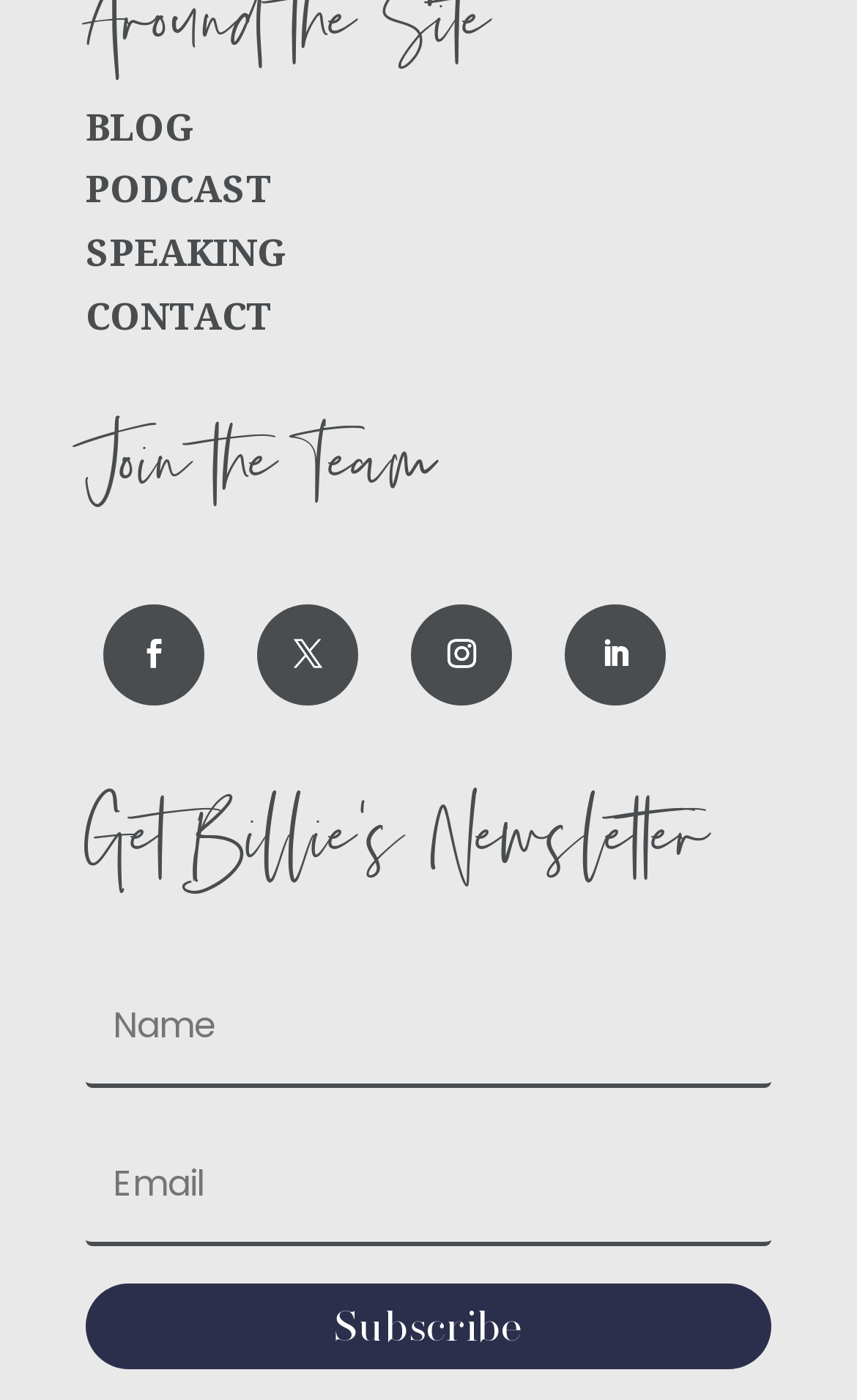How many headings are there on the webpage?
Provide an in-depth answer to the question, covering all aspects.

I counted the number of headings by looking at the elements with the 'heading' type, which are 'Join the Team' and 'Get Billie's Newsletter'.